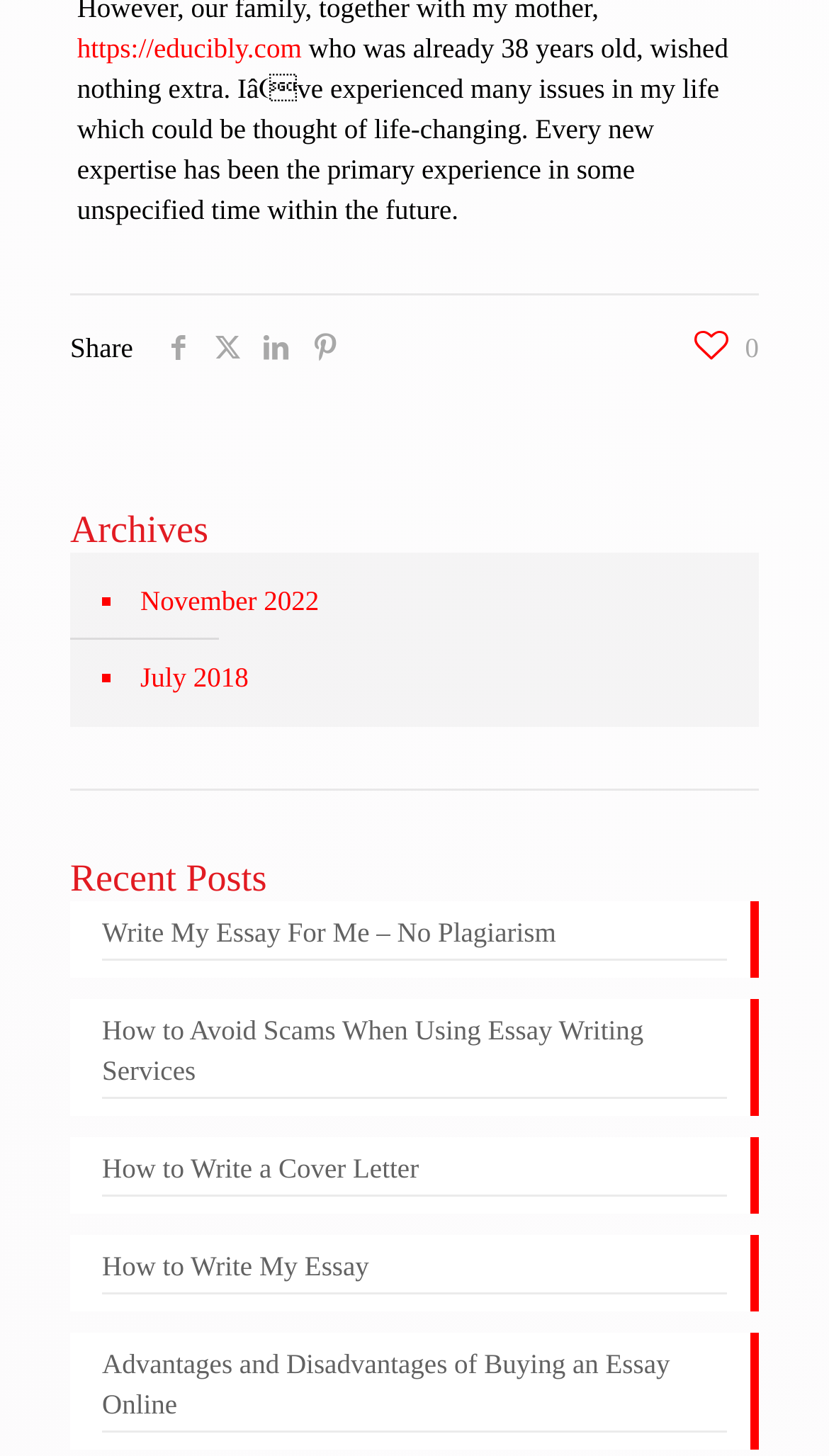Identify the bounding box coordinates for the UI element described as: "How to Write My Essay".

[0.123, 0.855, 0.877, 0.889]